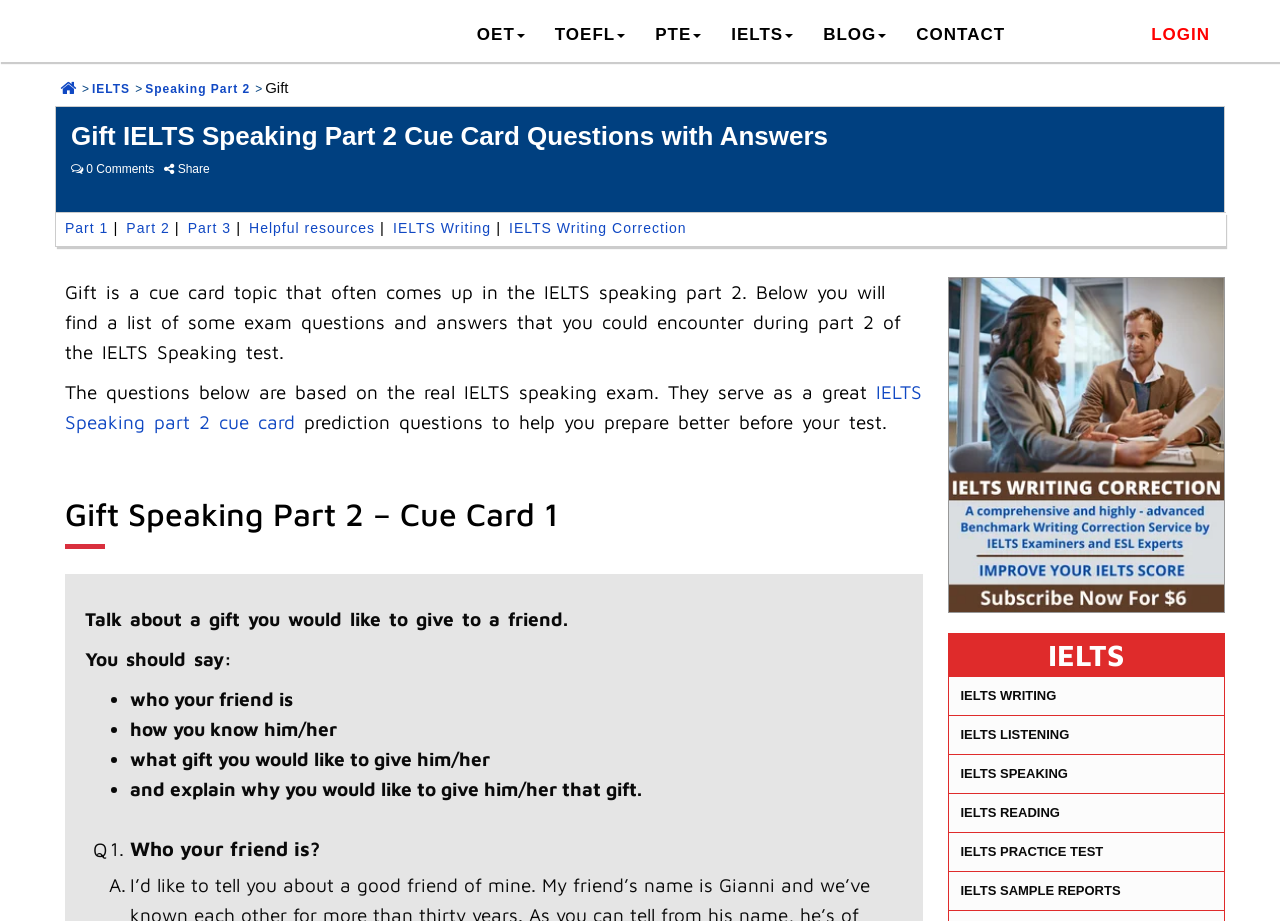How many parts are there in the IELTS Speaking test?
Answer with a single word or short phrase according to what you see in the image.

3